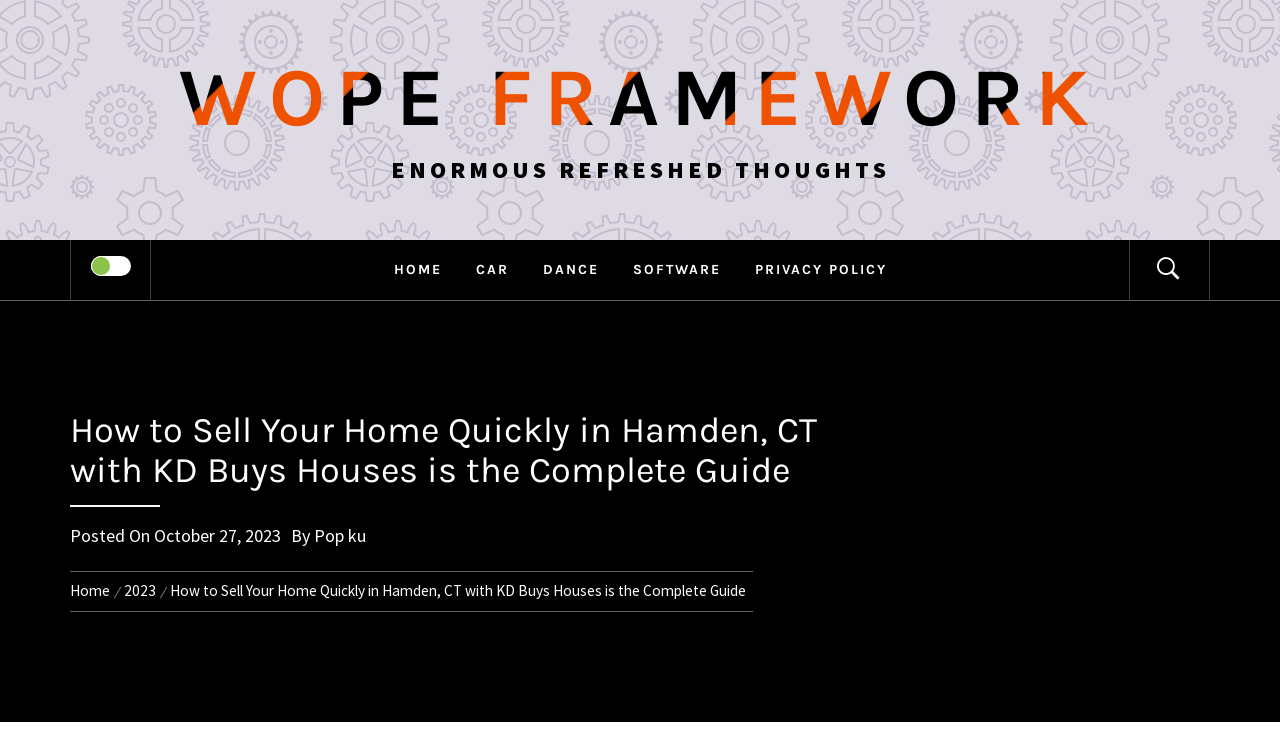Respond to the question with just a single word or phrase: 
What is the name of the author of this article?

Pop ku